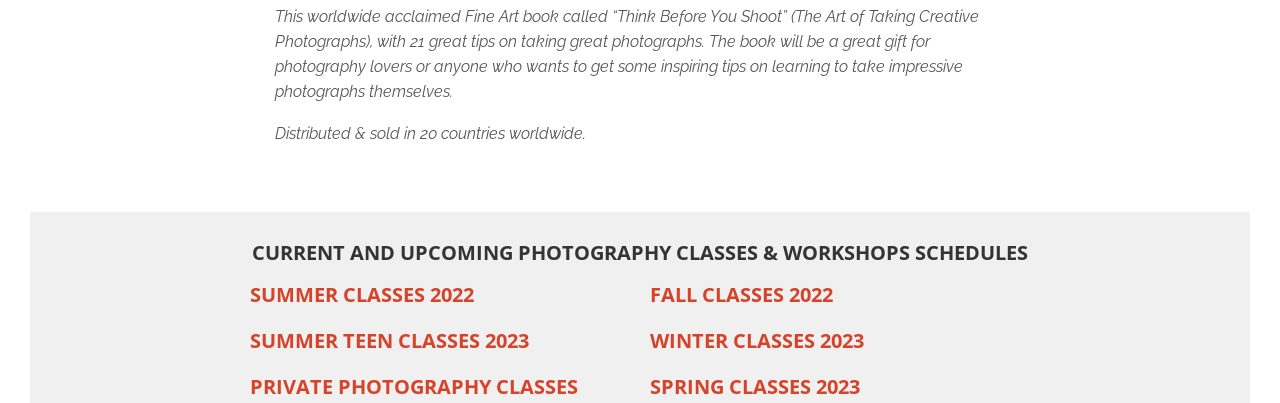Identify the bounding box of the UI component described as: "Summer Classes 2022".

[0.195, 0.413, 0.37, 0.48]